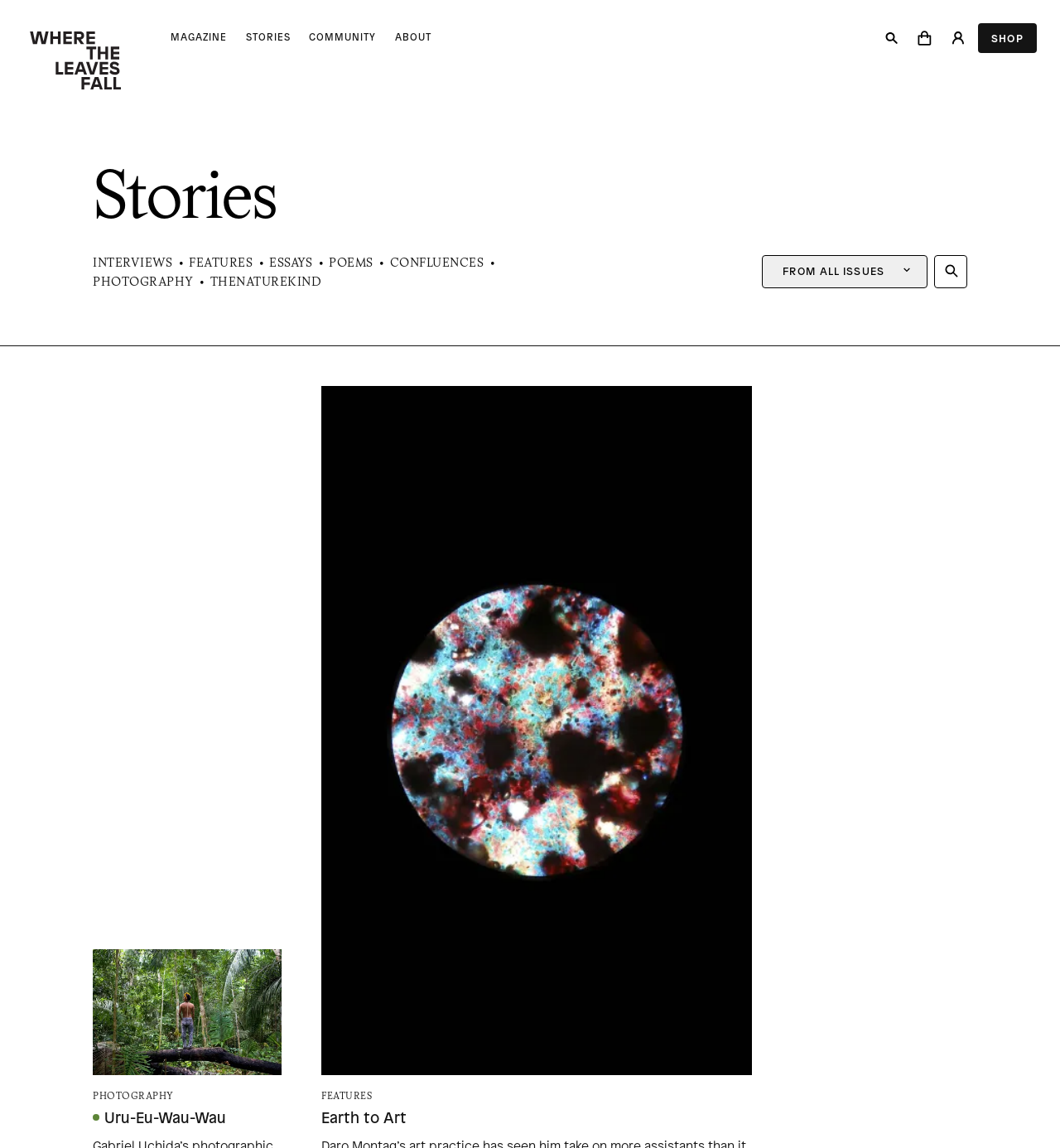Please find the bounding box coordinates of the section that needs to be clicked to achieve this instruction: "Click the MAGAZINE button".

[0.161, 0.026, 0.214, 0.04]